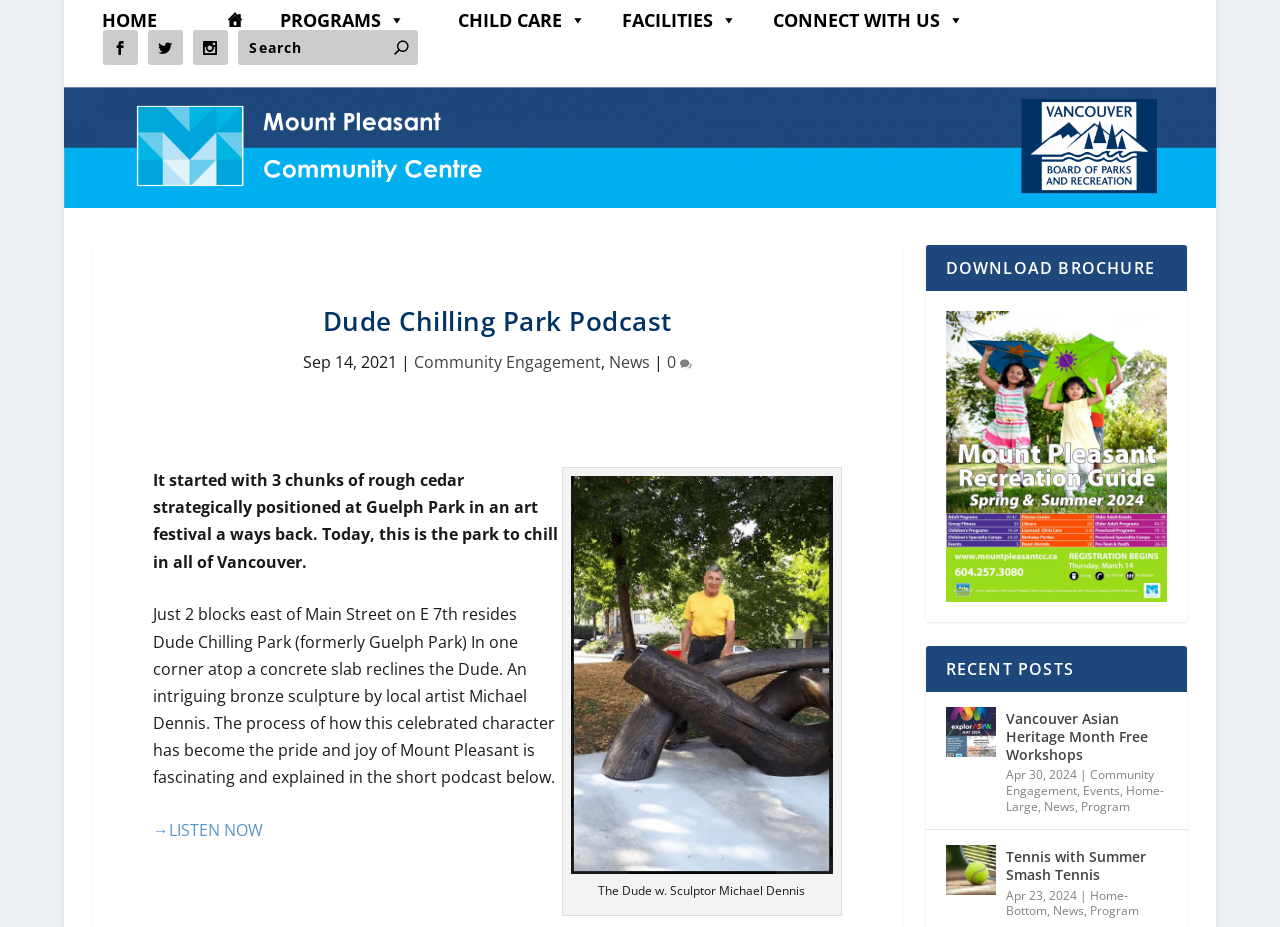Determine the bounding box coordinates of the target area to click to execute the following instruction: "Search for something."

[0.186, 0.032, 0.327, 0.07]